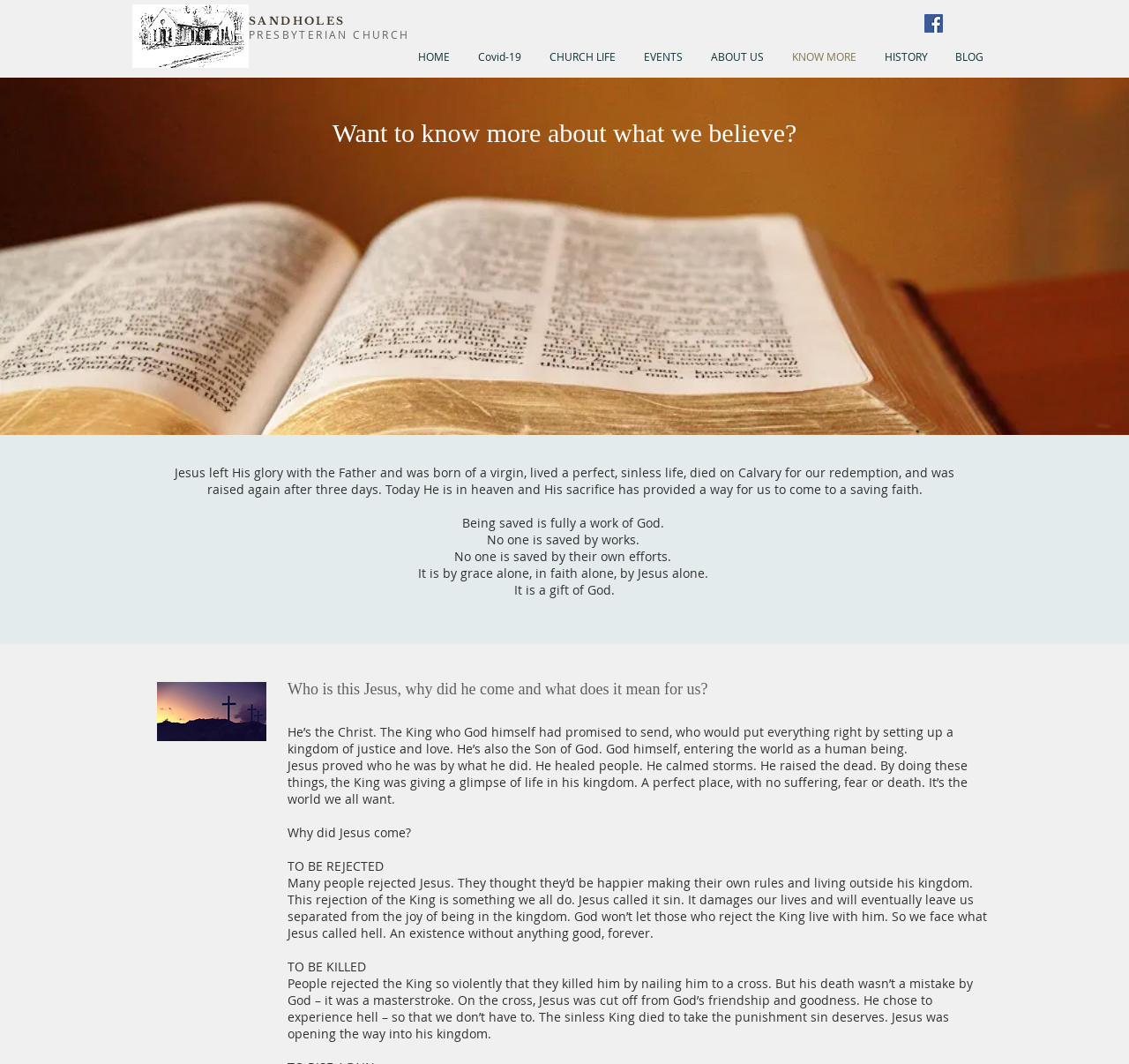Predict the bounding box coordinates of the UI element that matches this description: "aria-label="Facebook Social Icon"". The coordinates should be in the format [left, top, right, bottom] with each value between 0 and 1.

[0.819, 0.013, 0.835, 0.031]